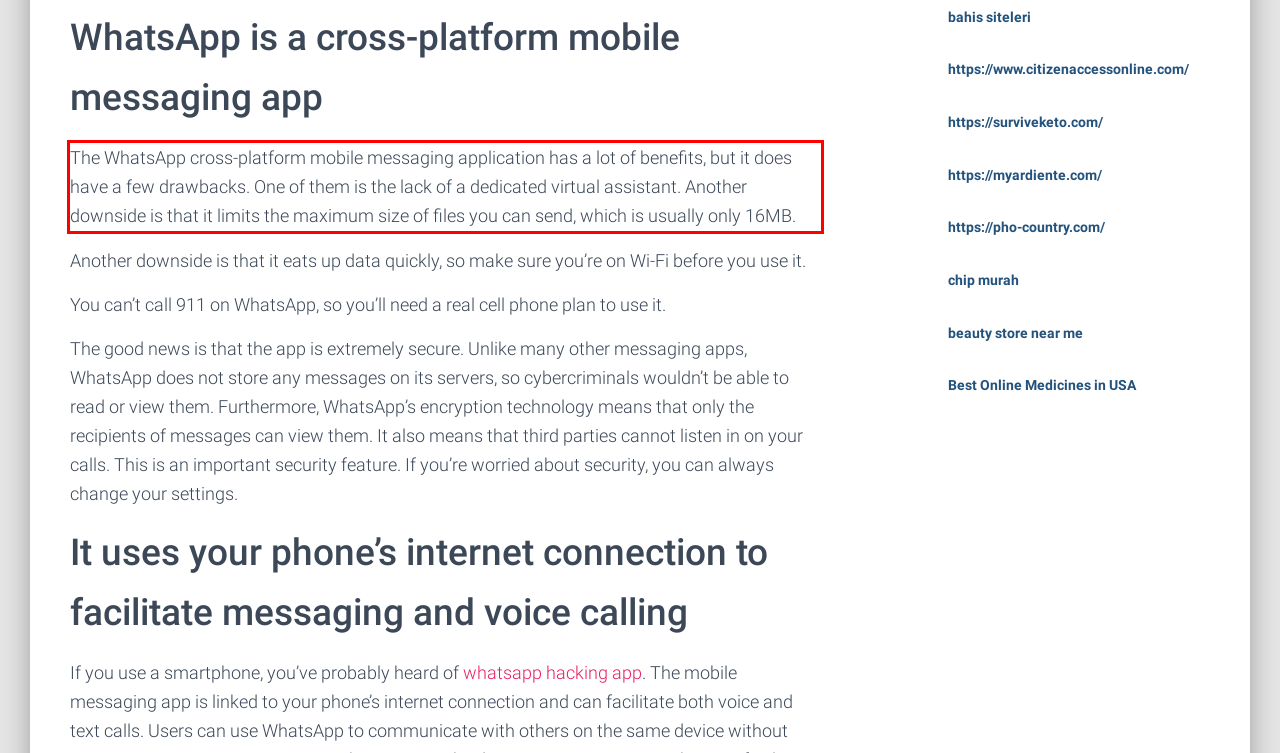You are provided with a webpage screenshot that includes a red rectangle bounding box. Extract the text content from within the bounding box using OCR.

The WhatsApp cross-platform mobile messaging application has a lot of benefits, but it does have a few drawbacks. One of them is the lack of a dedicated virtual assistant. Another downside is that it limits the maximum size of files you can send, which is usually only 16MB.